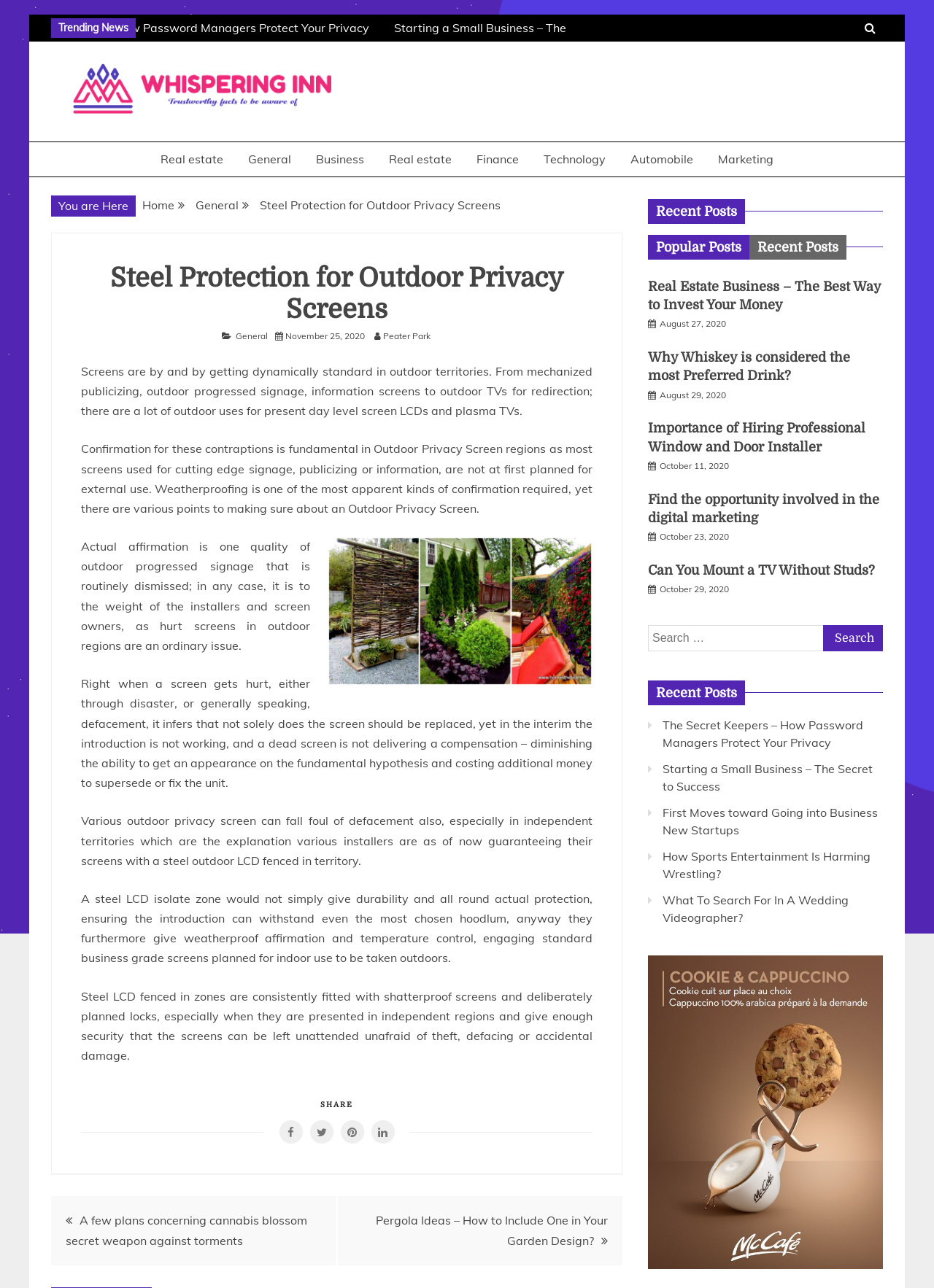Determine the bounding box coordinates for the HTML element mentioned in the following description: "Peater Park". The coordinates should be a list of four floats ranging from 0 to 1, represented as [left, top, right, bottom].

[0.41, 0.257, 0.468, 0.265]